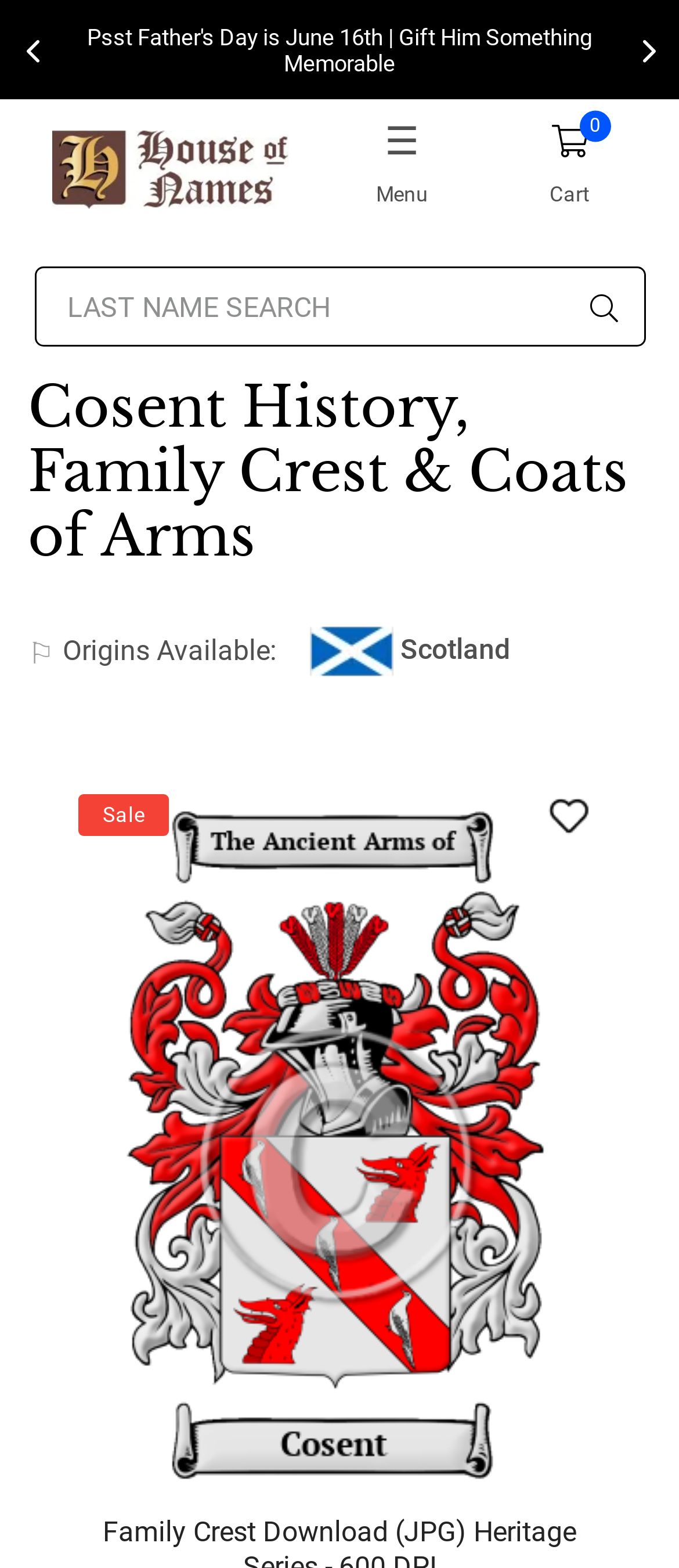Based on the element description: "0 Cart", identify the bounding box coordinates for this UI element. The coordinates must be four float numbers between 0 and 1, listed as [left, top, right, bottom].

[0.715, 0.063, 0.962, 0.153]